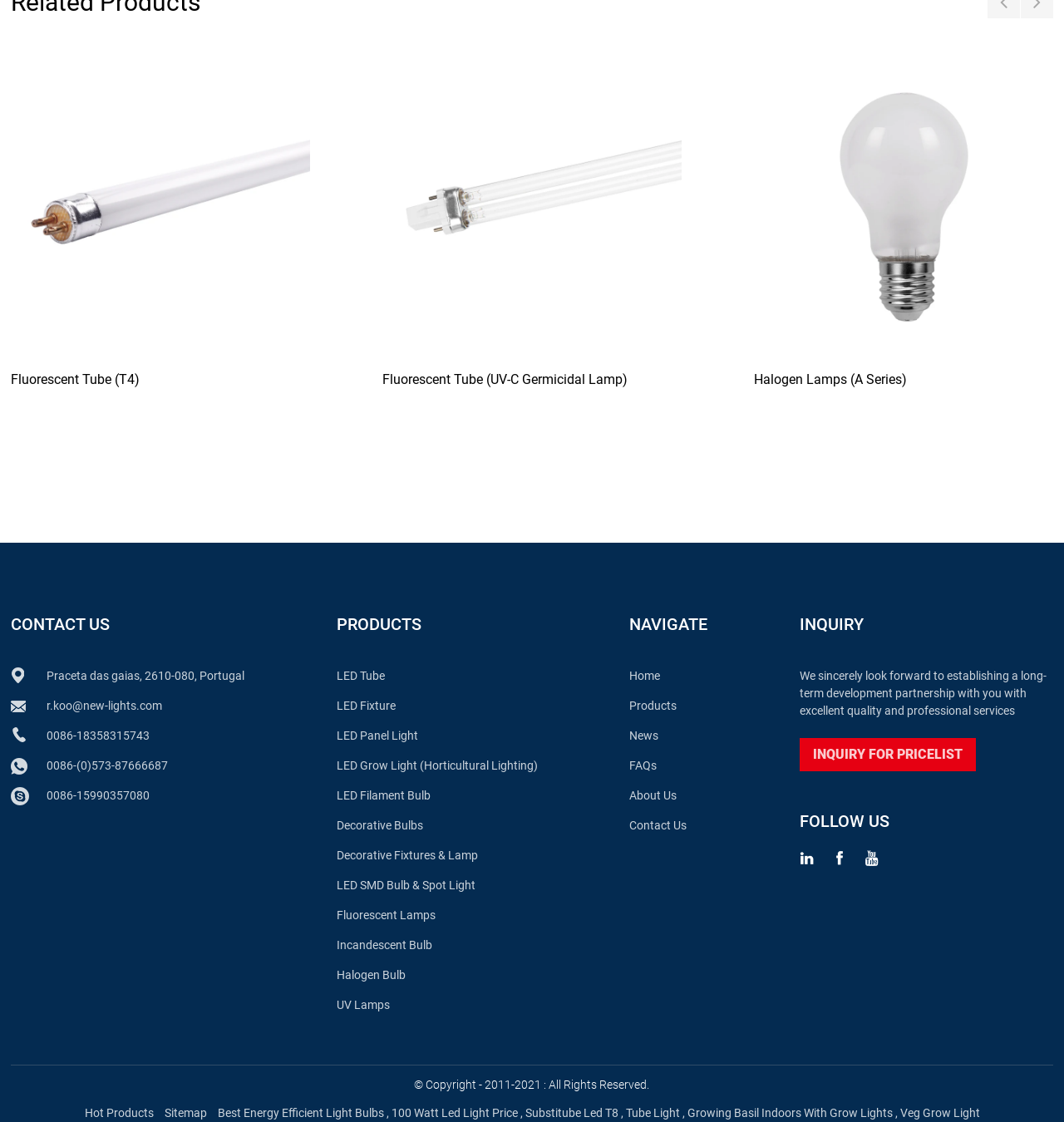Provide the bounding box coordinates of the UI element this sentence describes: "Home".

[0.592, 0.596, 0.621, 0.608]